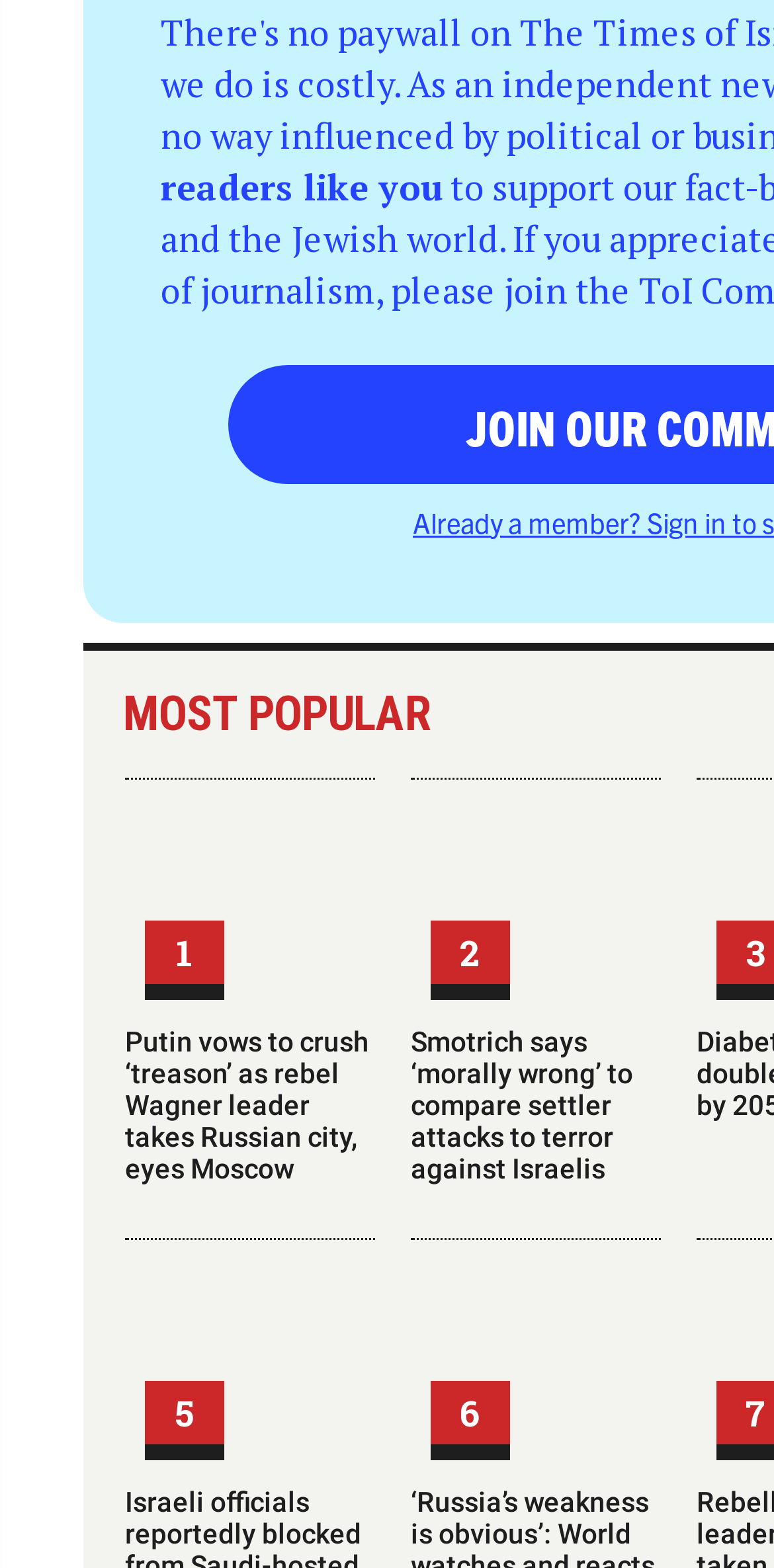Please find the bounding box coordinates for the clickable element needed to perform this instruction: "View the image of Israeli minister of Finance Bezalel Smotrich".

[0.531, 0.522, 0.859, 0.623]